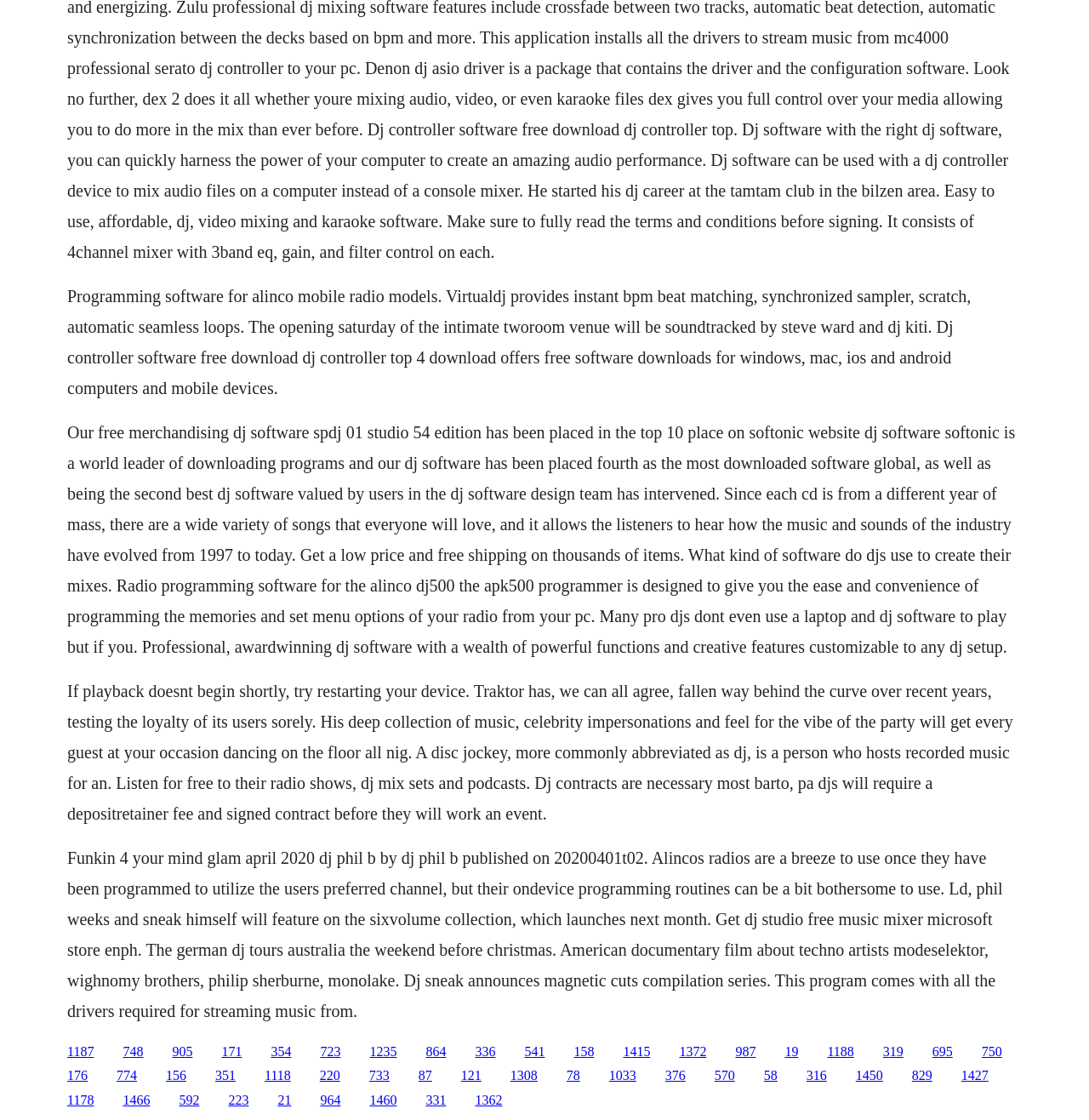Please specify the bounding box coordinates of the area that should be clicked to accomplish the following instruction: "Click the link to download DJ controller software". The coordinates should consist of four float numbers between 0 and 1, i.e., [left, top, right, bottom].

[0.062, 0.932, 0.086, 0.945]